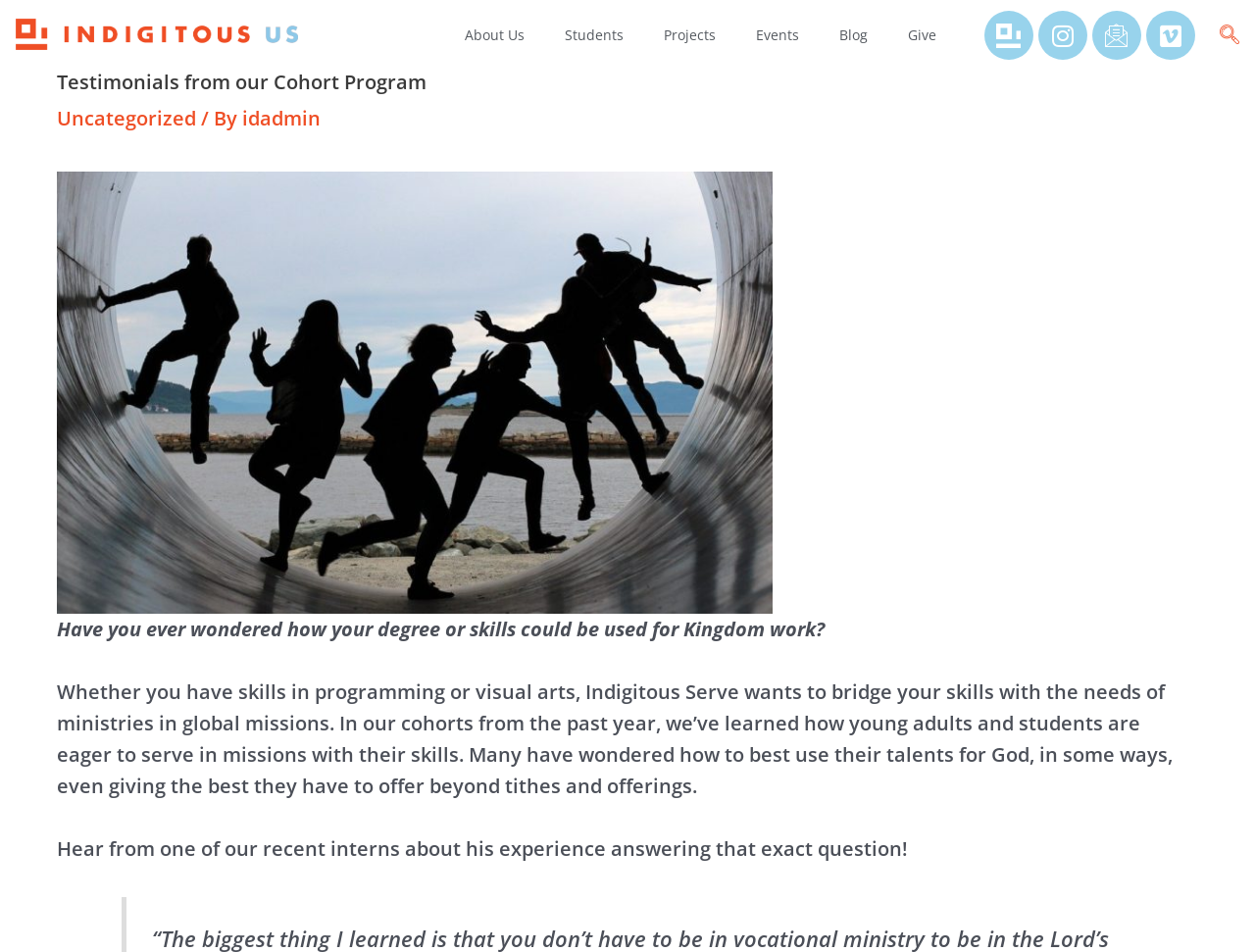Could you provide the bounding box coordinates for the portion of the screen to click to complete this instruction: "View the Projects page"?

[0.513, 0.011, 0.587, 0.063]